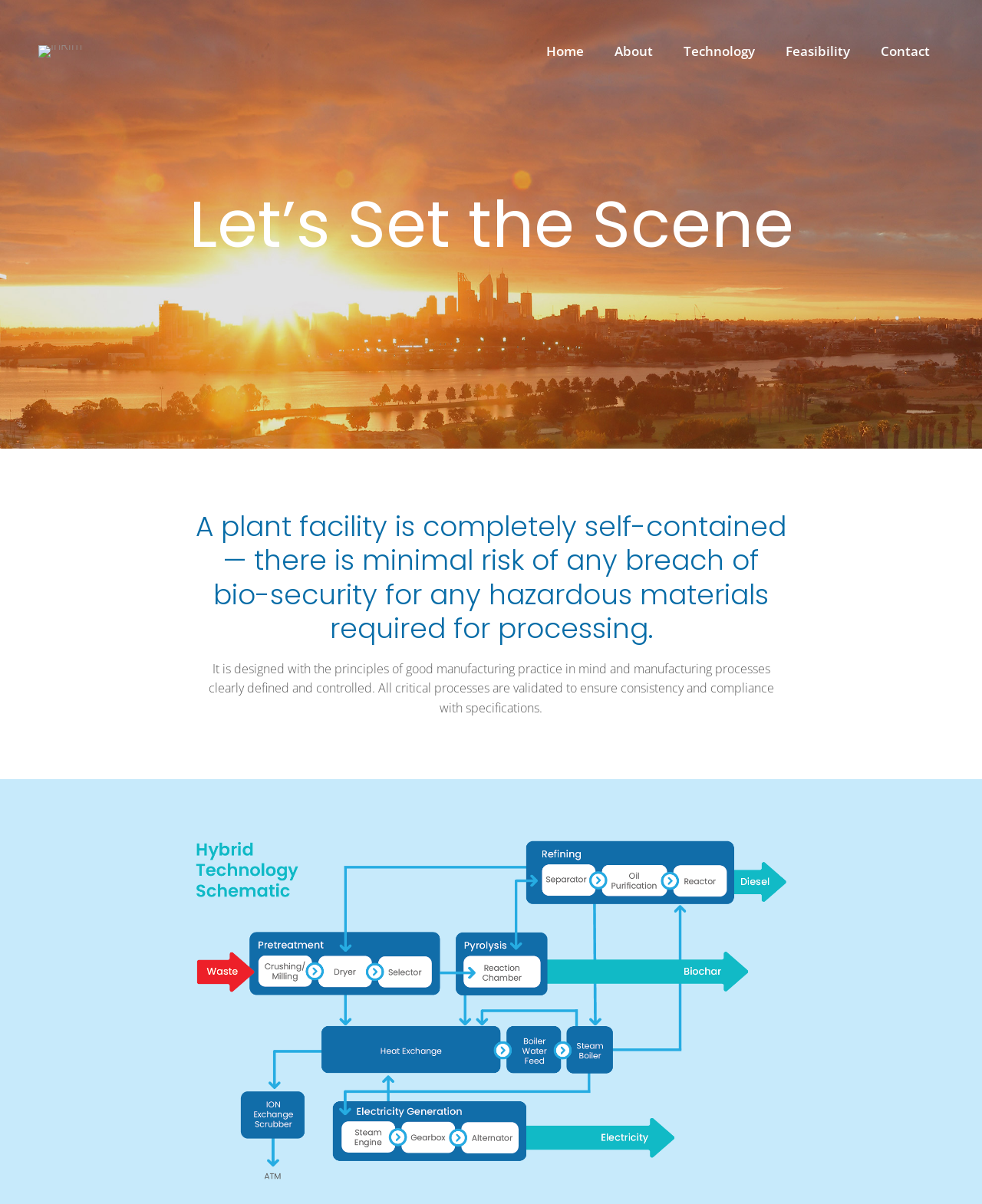Answer this question using a single word or a brief phrase:
What is the name of the image shown?

Hybrid_Technology_Schematic